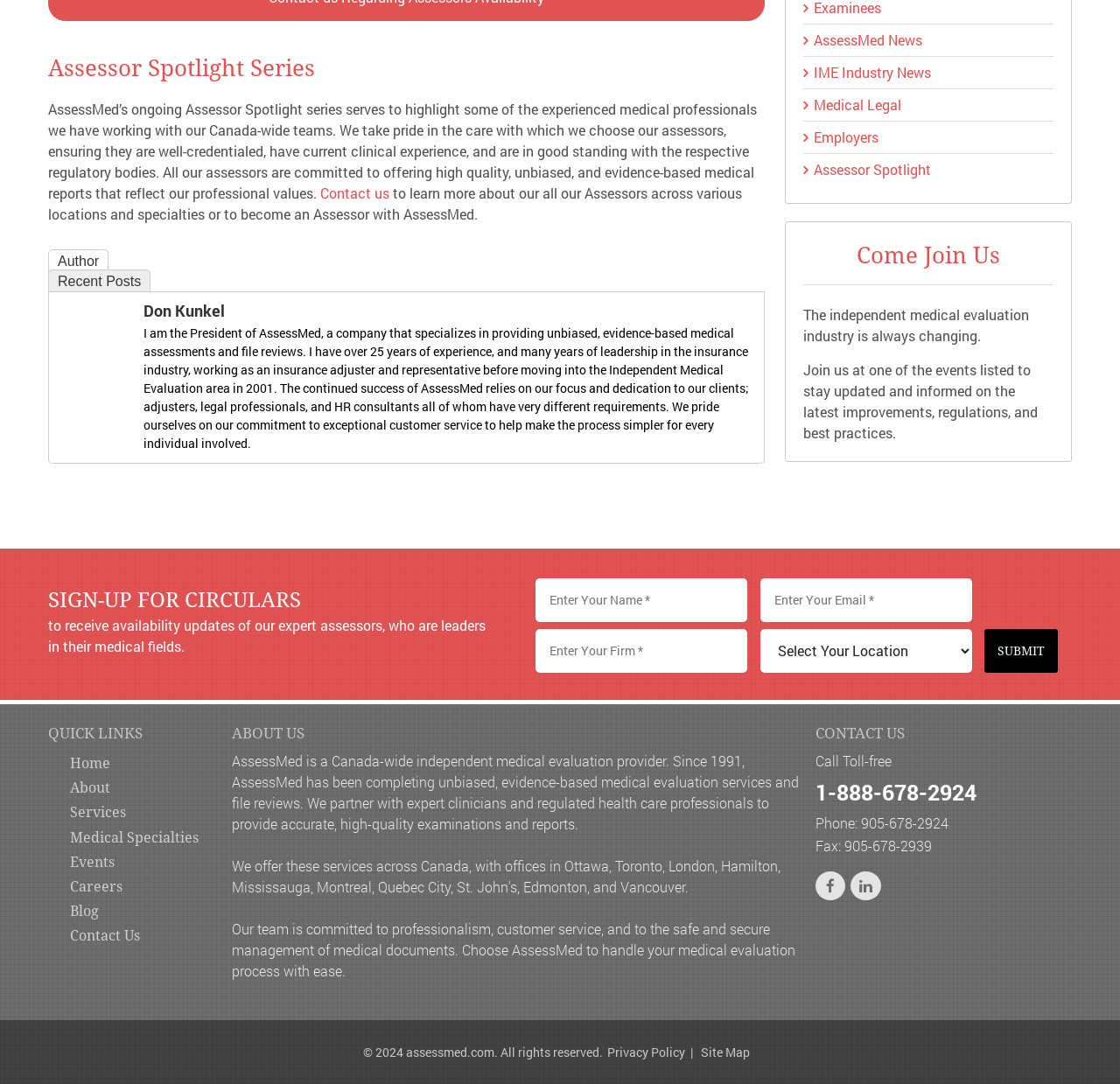What is the phone number to call for toll-free?
Look at the screenshot and respond with a single word or phrase.

1-888-678-2924